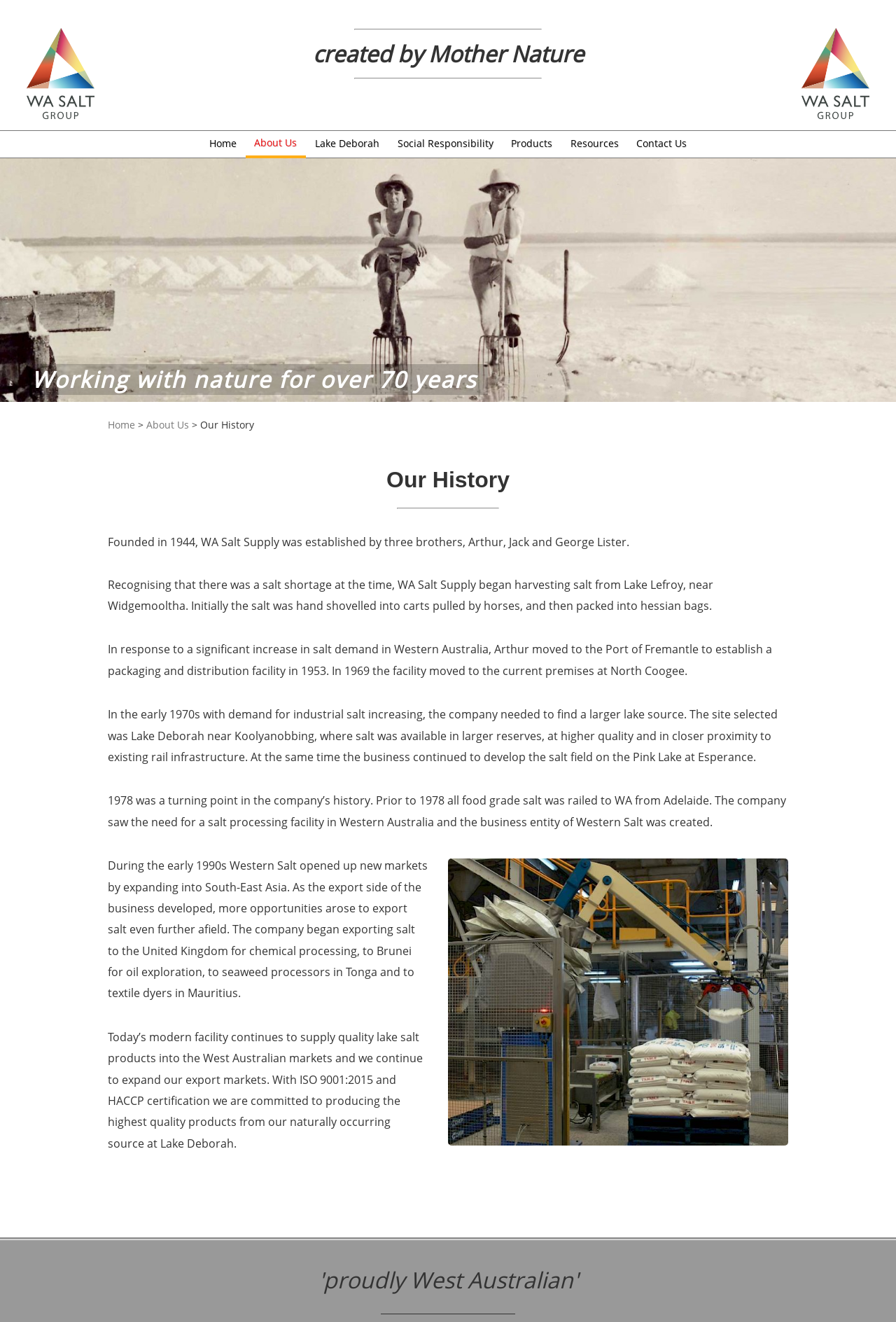Identify the bounding box coordinates for the element you need to click to achieve the following task: "Click on the 'Lake Deborah' link". The coordinates must be four float values ranging from 0 to 1, formatted as [left, top, right, bottom].

[0.341, 0.099, 0.433, 0.119]